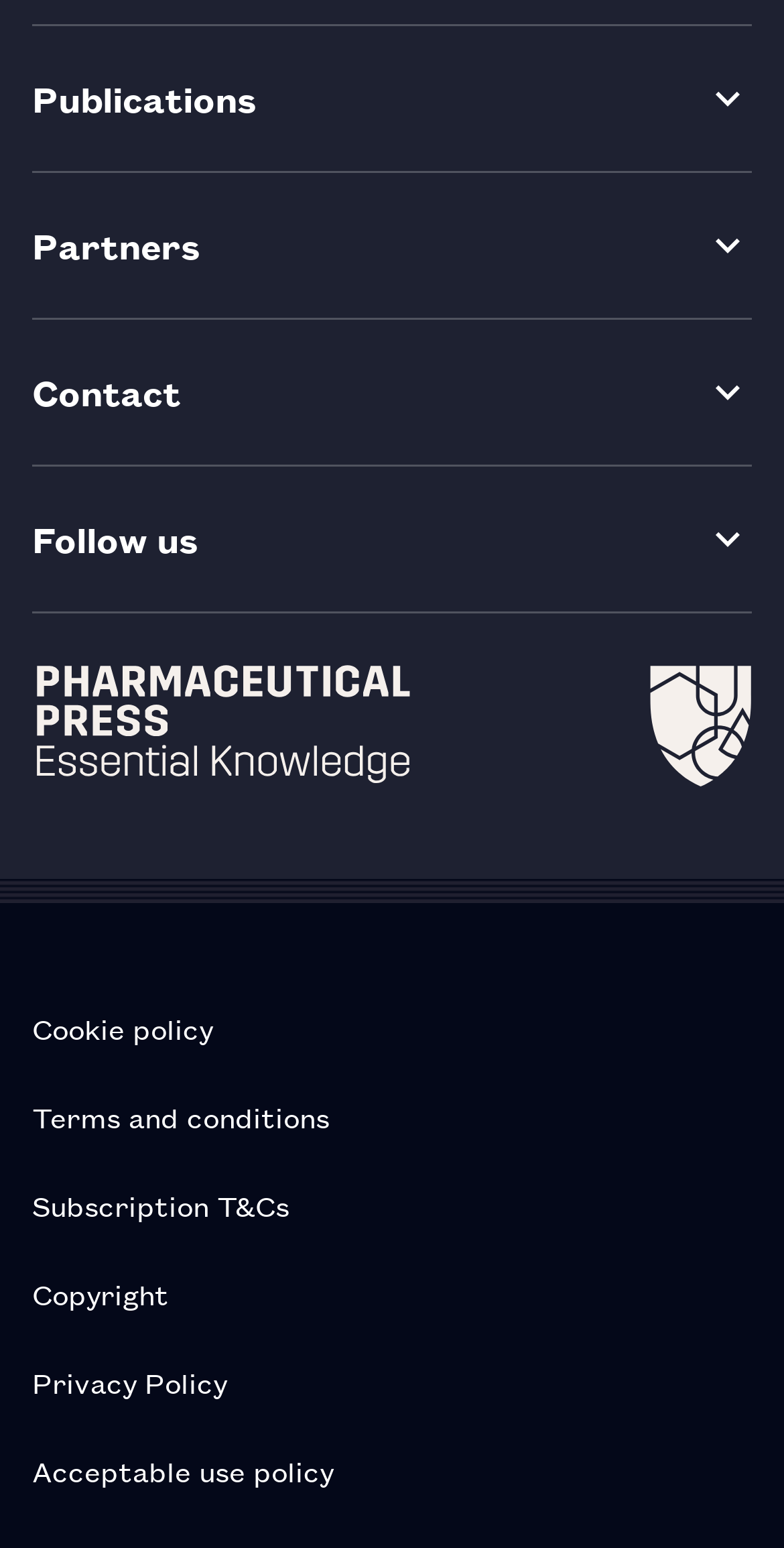Please indicate the bounding box coordinates for the clickable area to complete the following task: "Go to Terms and conditions". The coordinates should be specified as four float numbers between 0 and 1, i.e., [left, top, right, bottom].

[0.041, 0.693, 0.959, 0.75]